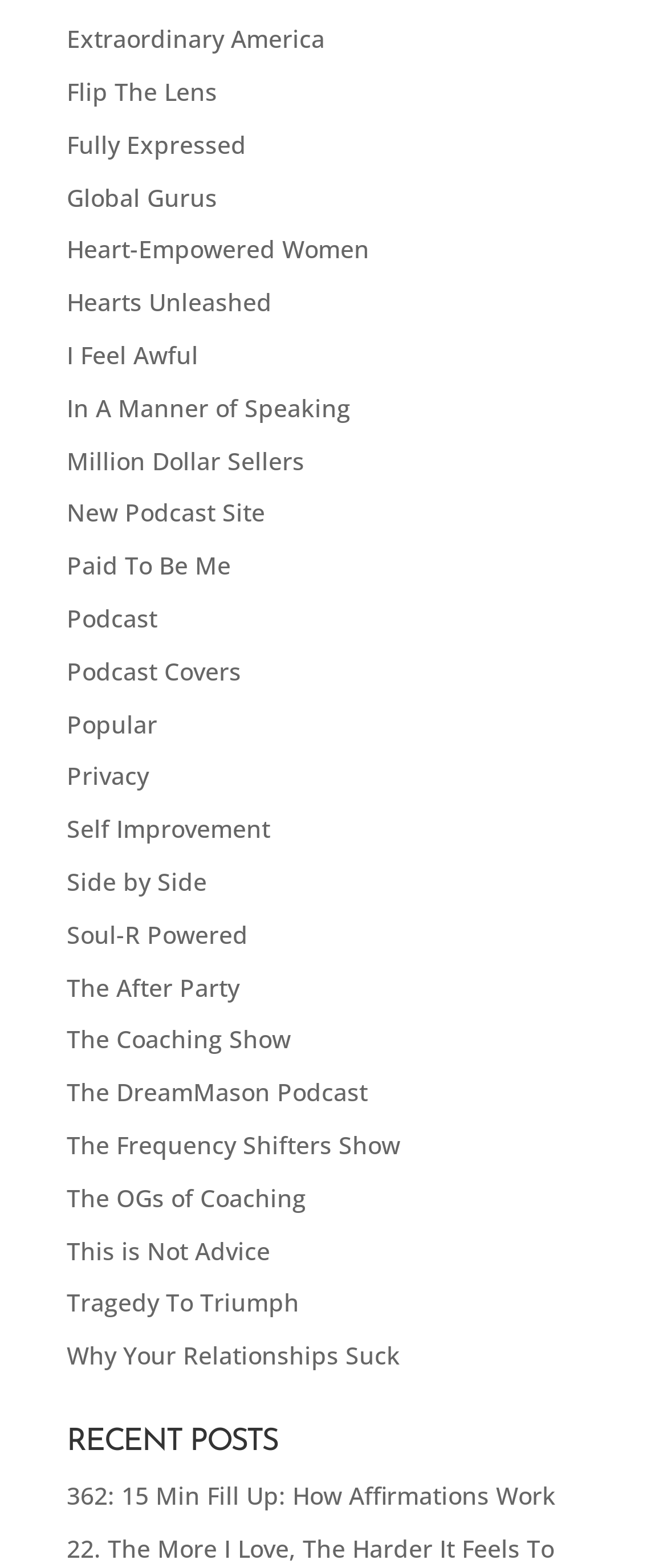Using the provided element description: "In A Manner of Speaking", identify the bounding box coordinates. The coordinates should be four floats between 0 and 1 in the order [left, top, right, bottom].

[0.1, 0.25, 0.526, 0.27]